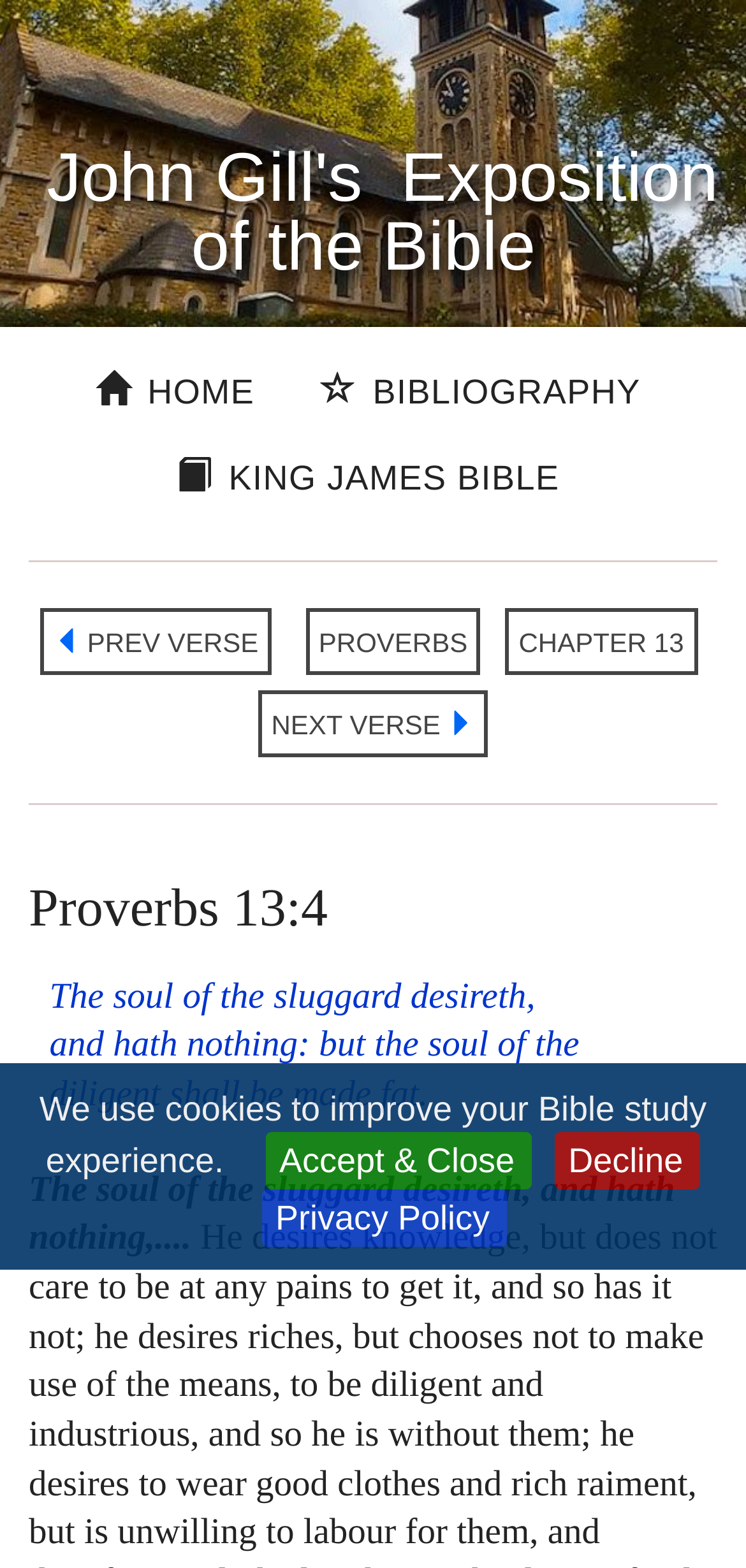Specify the bounding box coordinates for the region that must be clicked to perform the given instruction: "view bibliography".

[0.405, 0.228, 0.884, 0.272]